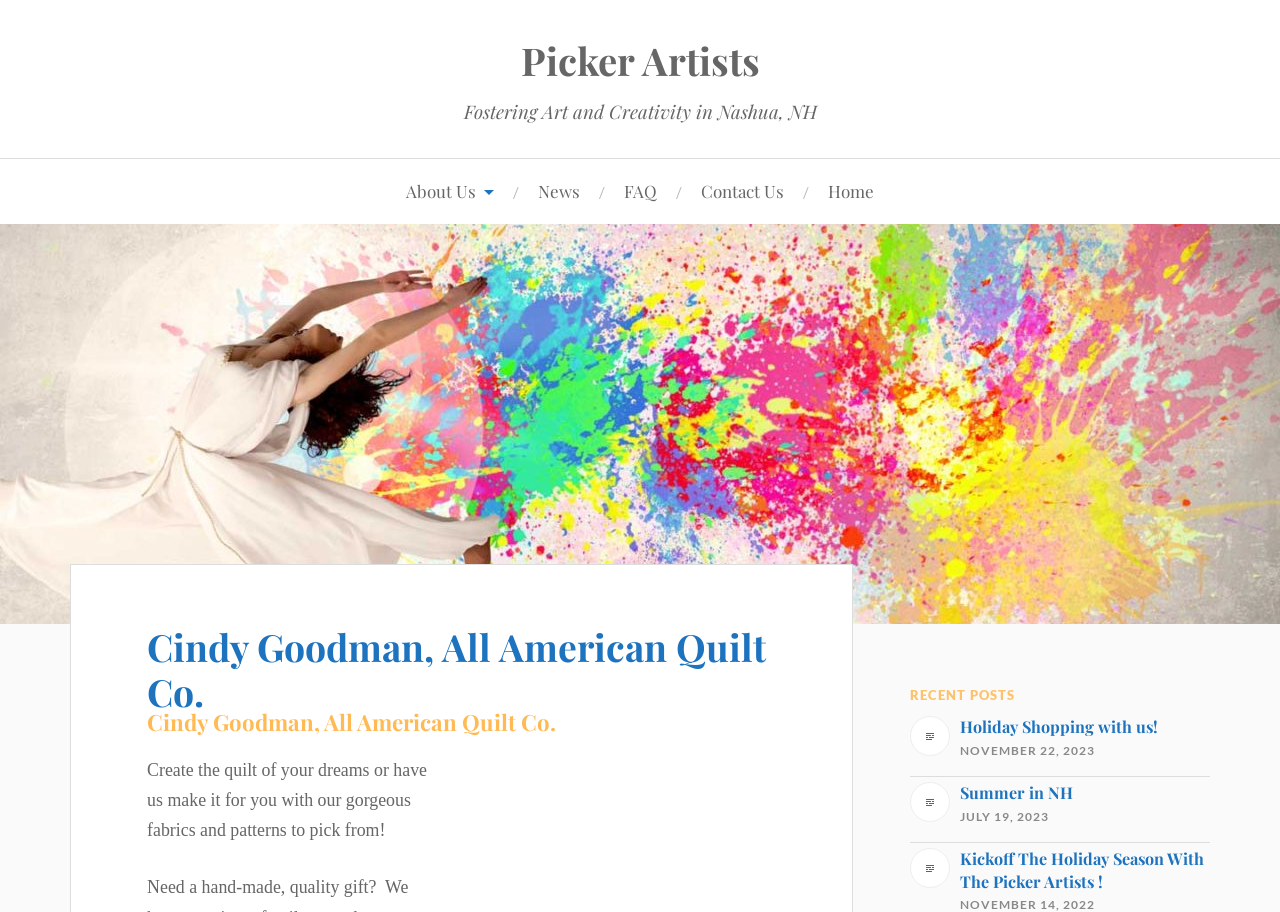Identify the bounding box for the given UI element using the description provided. Coordinates should be in the format (top-left x, top-left y, bottom-right x, bottom-right y) and must be between 0 and 1. Here is the description: Contact Us

[0.548, 0.175, 0.612, 0.246]